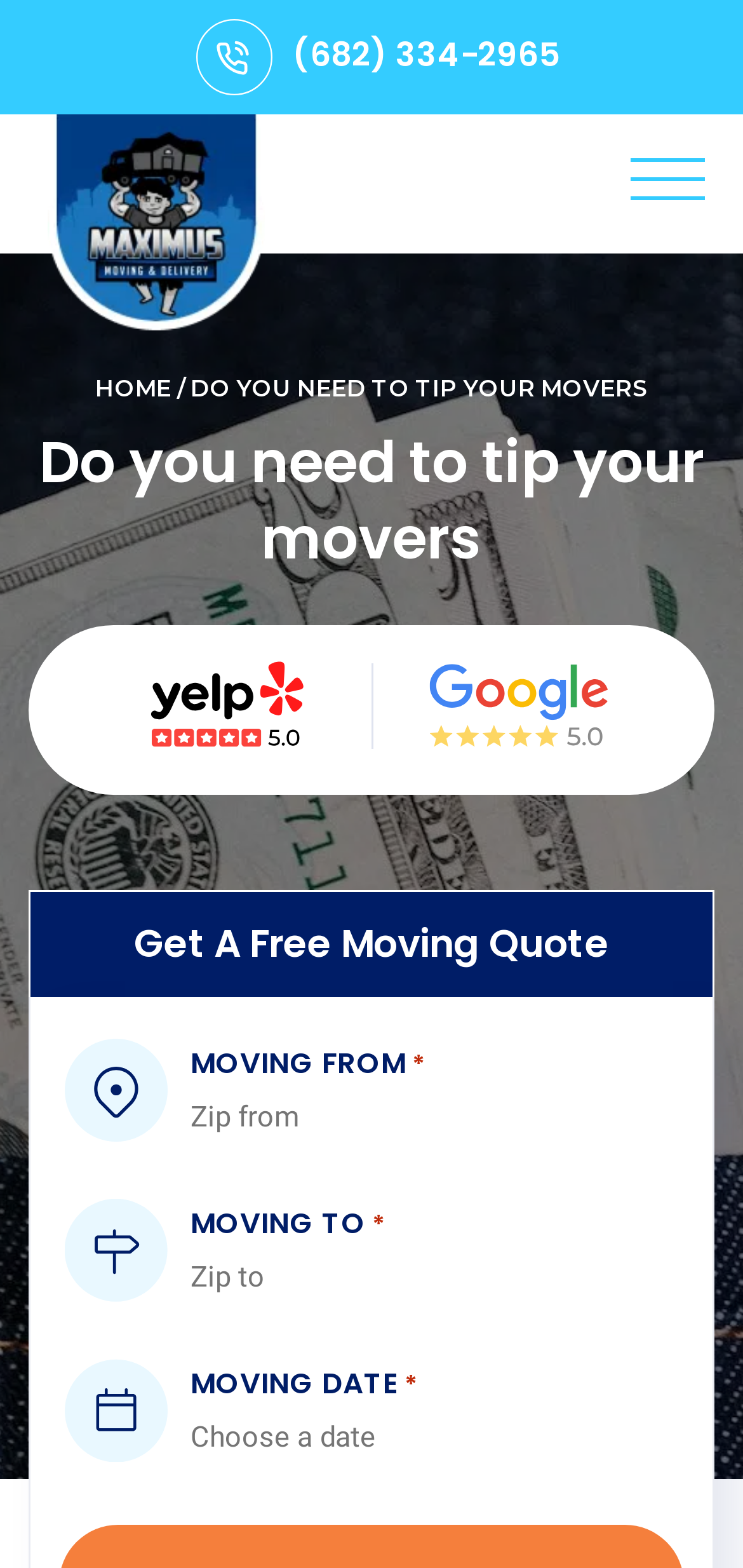Find the bounding box of the element with the following description: "(682) 334-2965". The coordinates must be four float numbers between 0 and 1, formatted as [left, top, right, bottom].

[0.0, 0.0, 1.0, 0.073]